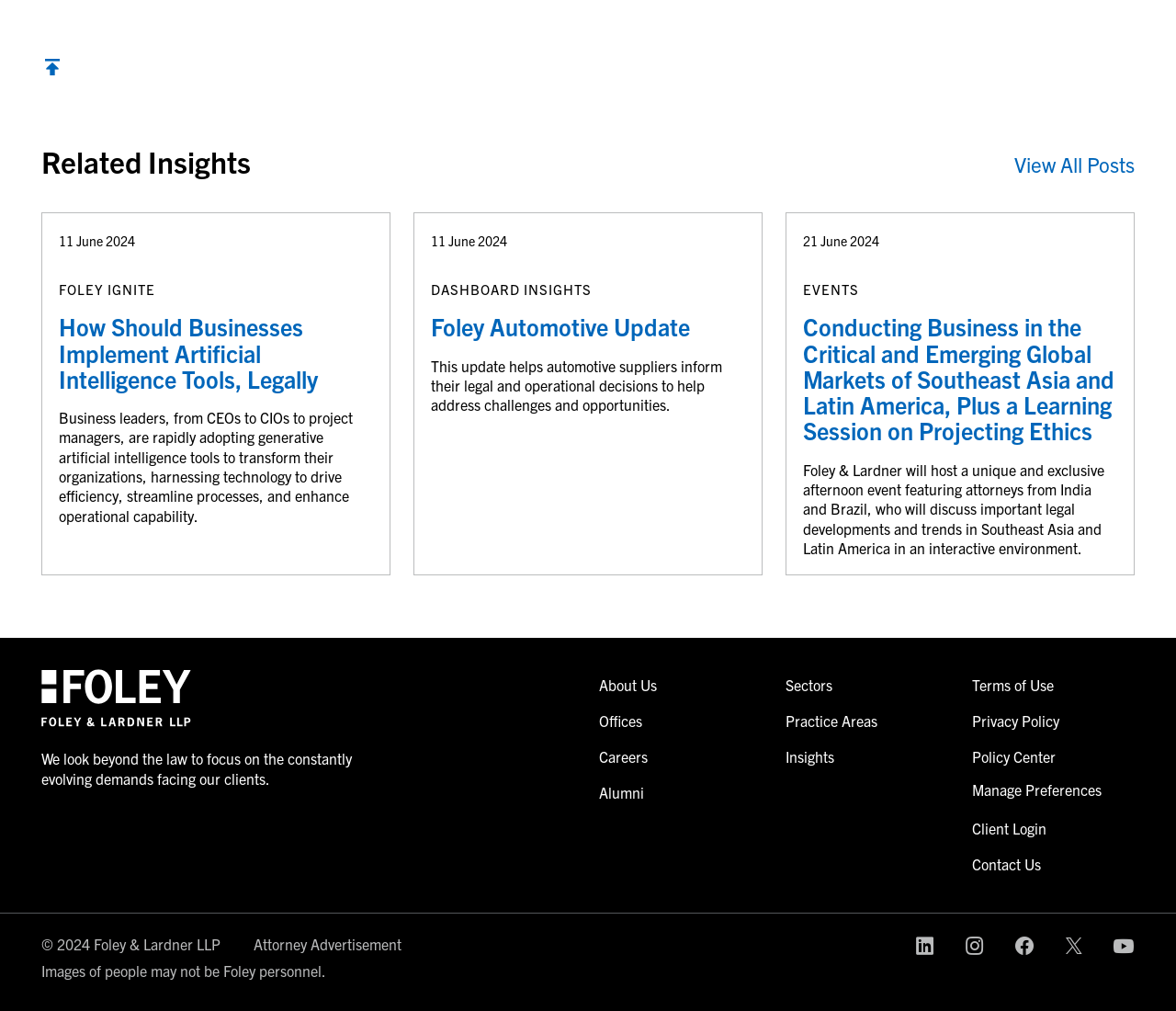Bounding box coordinates are to be given in the format (top-left x, top-left y, bottom-right x, bottom-right y). All values must be floating point numbers between 0 and 1. Provide the bounding box coordinate for the UI element described as: Insights

[0.668, 0.739, 0.709, 0.757]